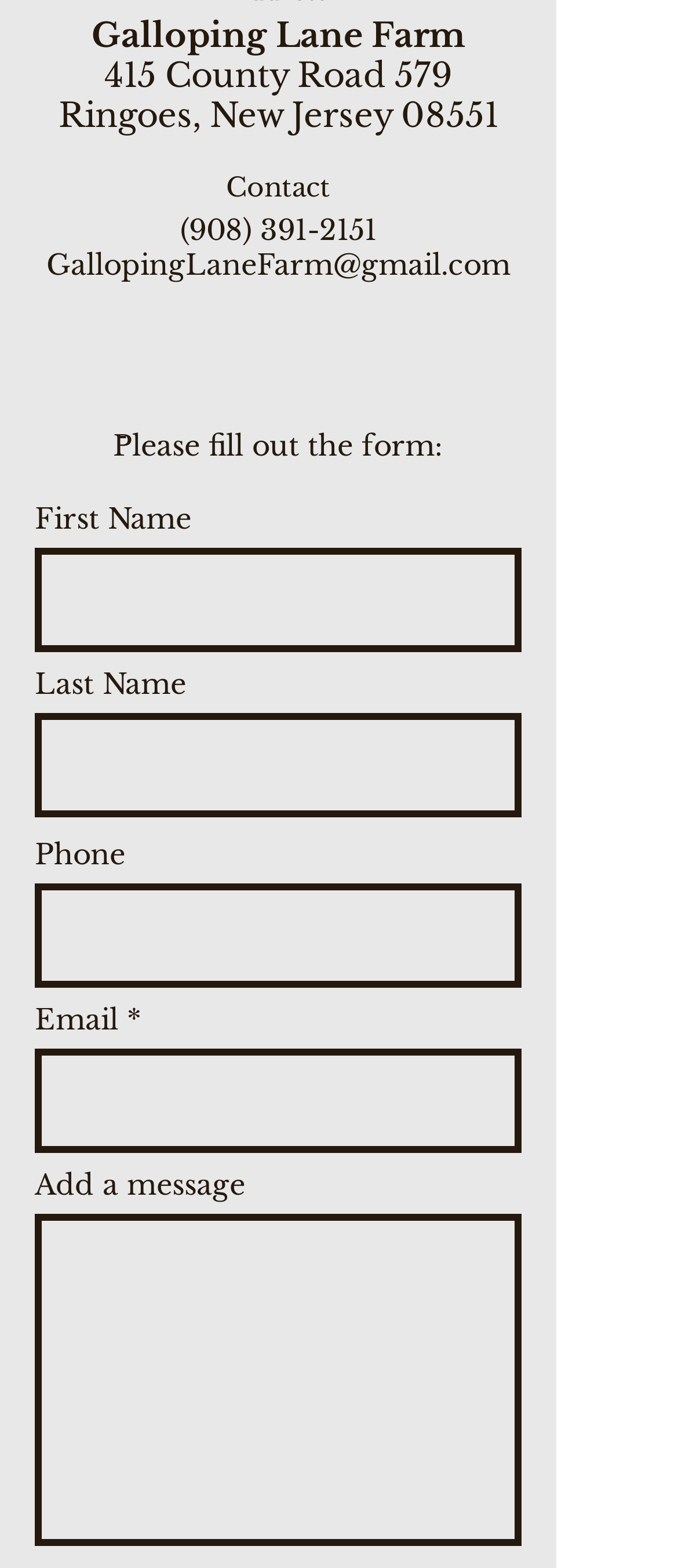Analyze the image and provide a detailed answer to the question: What is the required field in the contact form?

I examined the contact form and found that the 'Email' field is marked as required, indicated by the '*' symbol, whereas the other fields are not required.